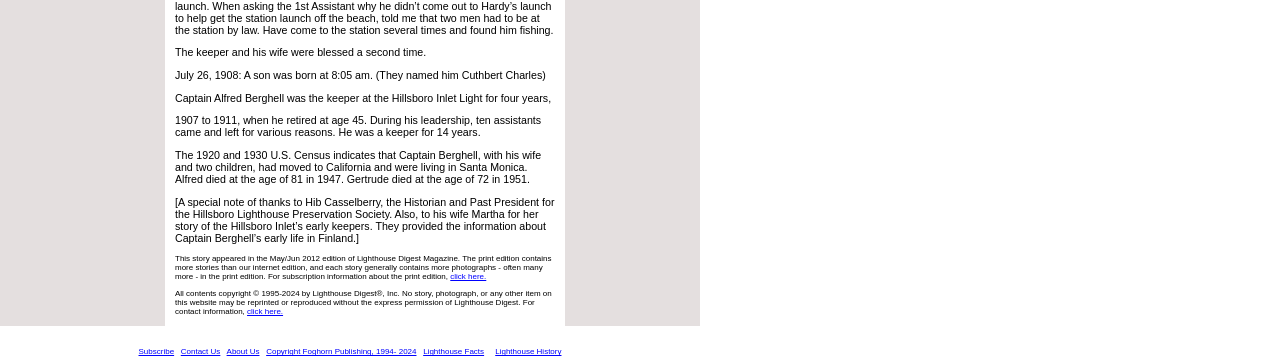Please find and report the bounding box coordinates of the element to click in order to perform the following action: "View contact information". The coordinates should be expressed as four float numbers between 0 and 1, in the format [left, top, right, bottom].

[0.141, 0.968, 0.172, 0.993]